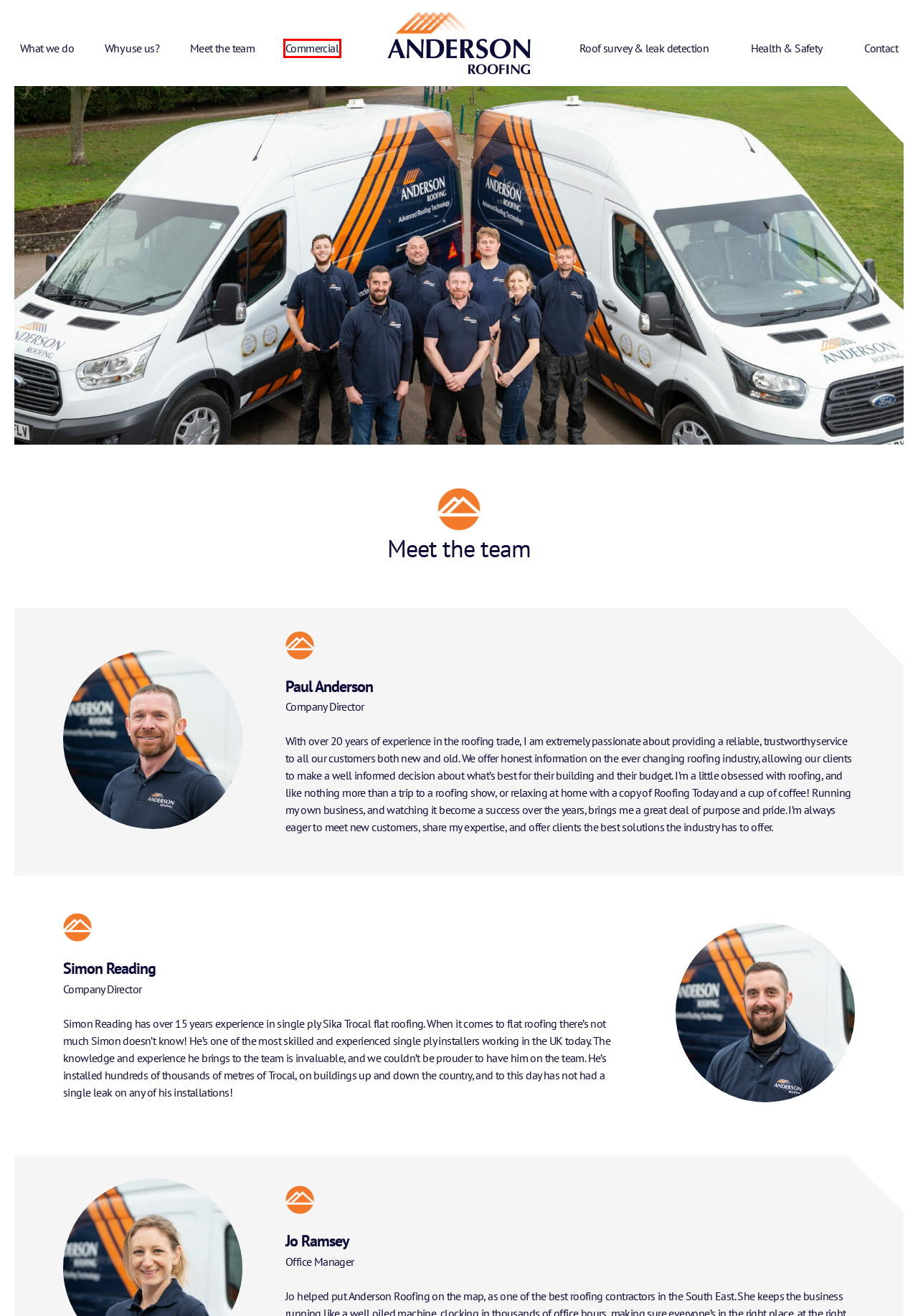Using the screenshot of a webpage with a red bounding box, pick the webpage description that most accurately represents the new webpage after the element inside the red box is clicked. Here are the candidates:
A. What we do - Anderson Roofing
B. Roof survey & leak detection - Anderson Roofing
C. Commercial - Anderson Roofing
D. Flat Roofing St. Albans | Roofers - Anderson Roofing
E. Flat Roofing Harpenden - Anderson Roofing
F. Flat Roofing Radlett - Anderson Roofing
G. Why use us? - Anderson Roofing
H. Health & Safety - Anderson Roofing

C